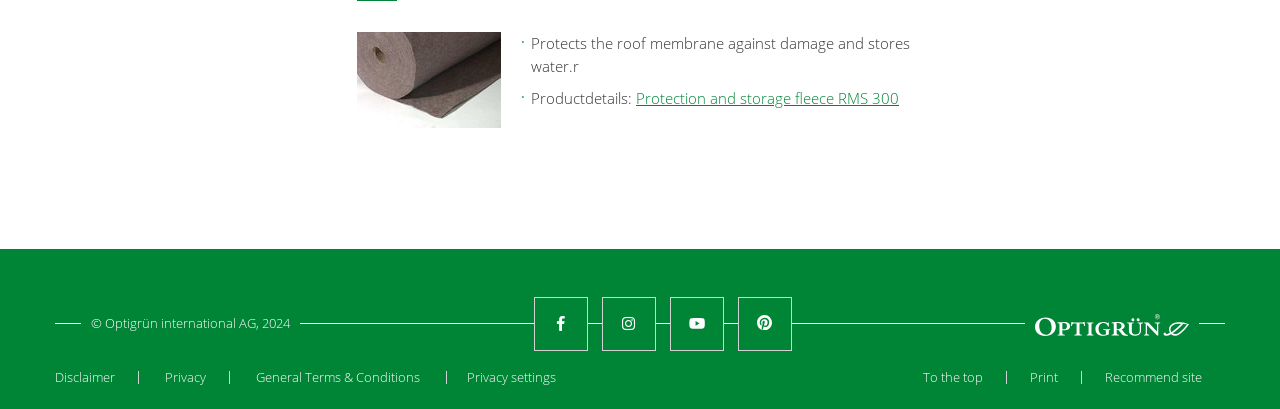Identify the bounding box coordinates of the area that should be clicked in order to complete the given instruction: "Go to the disclaimer page". The bounding box coordinates should be four float numbers between 0 and 1, i.e., [left, top, right, bottom].

[0.043, 0.906, 0.109, 0.938]